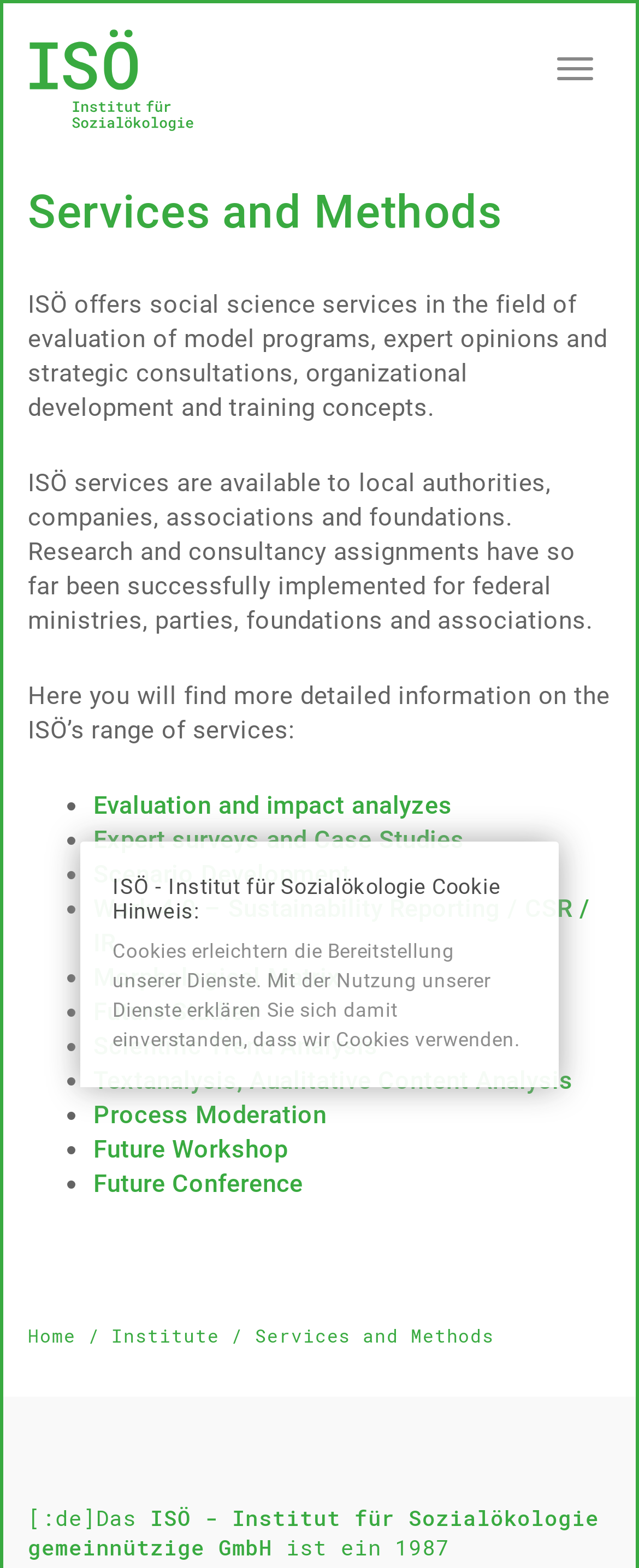Locate the bounding box coordinates of the item that should be clicked to fulfill the instruction: "Go to 'Home' page".

[0.044, 0.844, 0.118, 0.859]